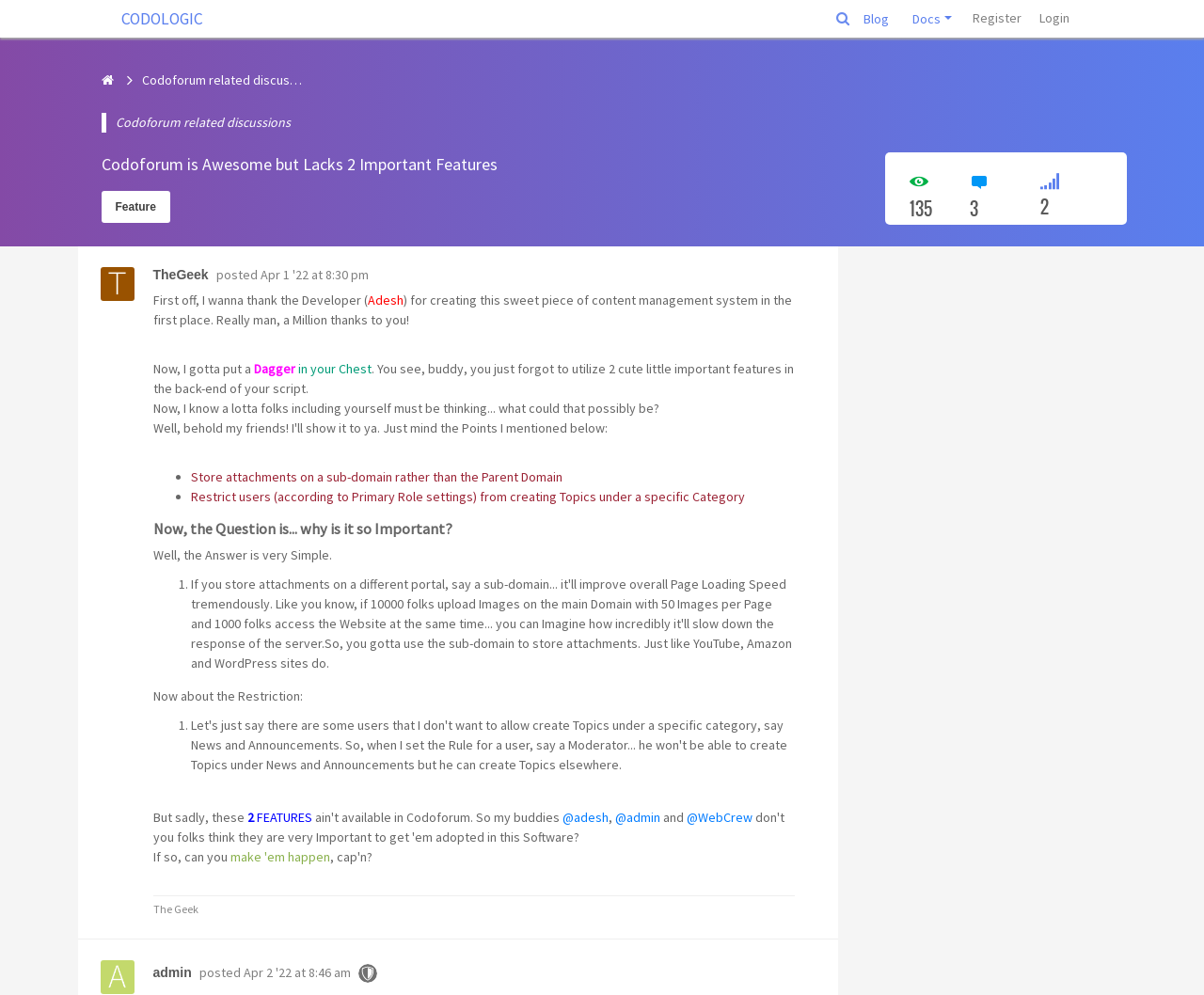Answer this question in one word or a short phrase: What is the primary role setting mentioned in the article?

Restrict users